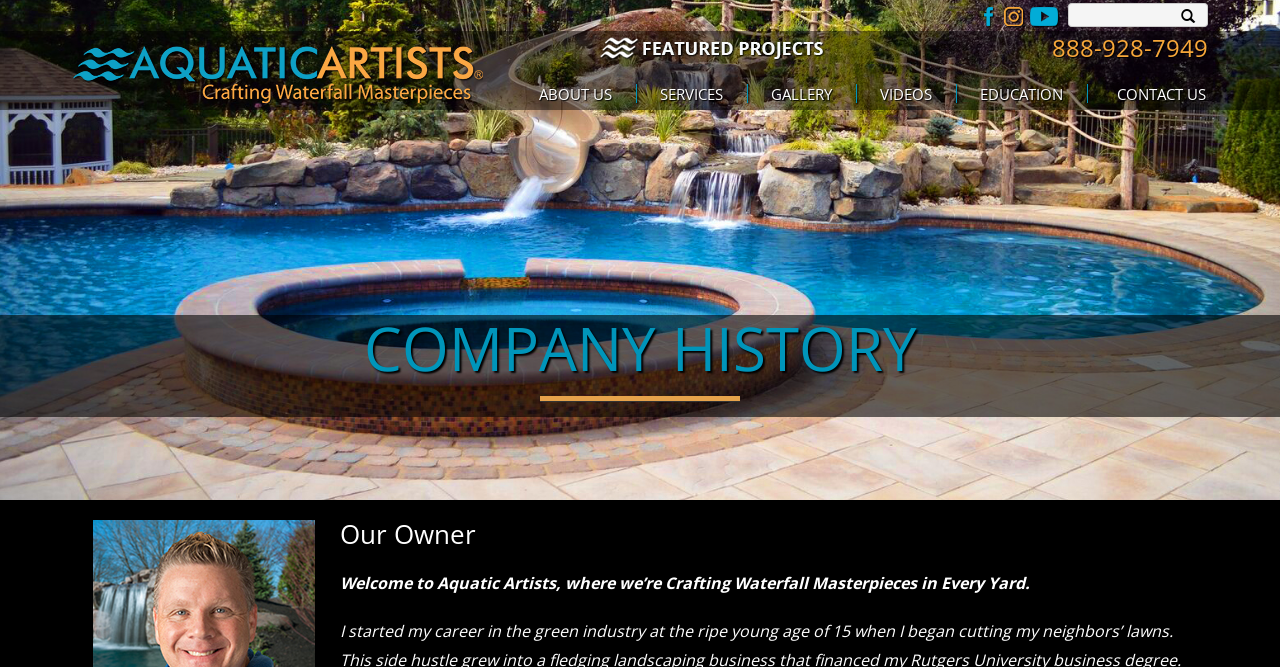Pinpoint the bounding box coordinates of the element to be clicked to execute the instruction: "Call the company".

[0.821, 0.046, 0.943, 0.096]